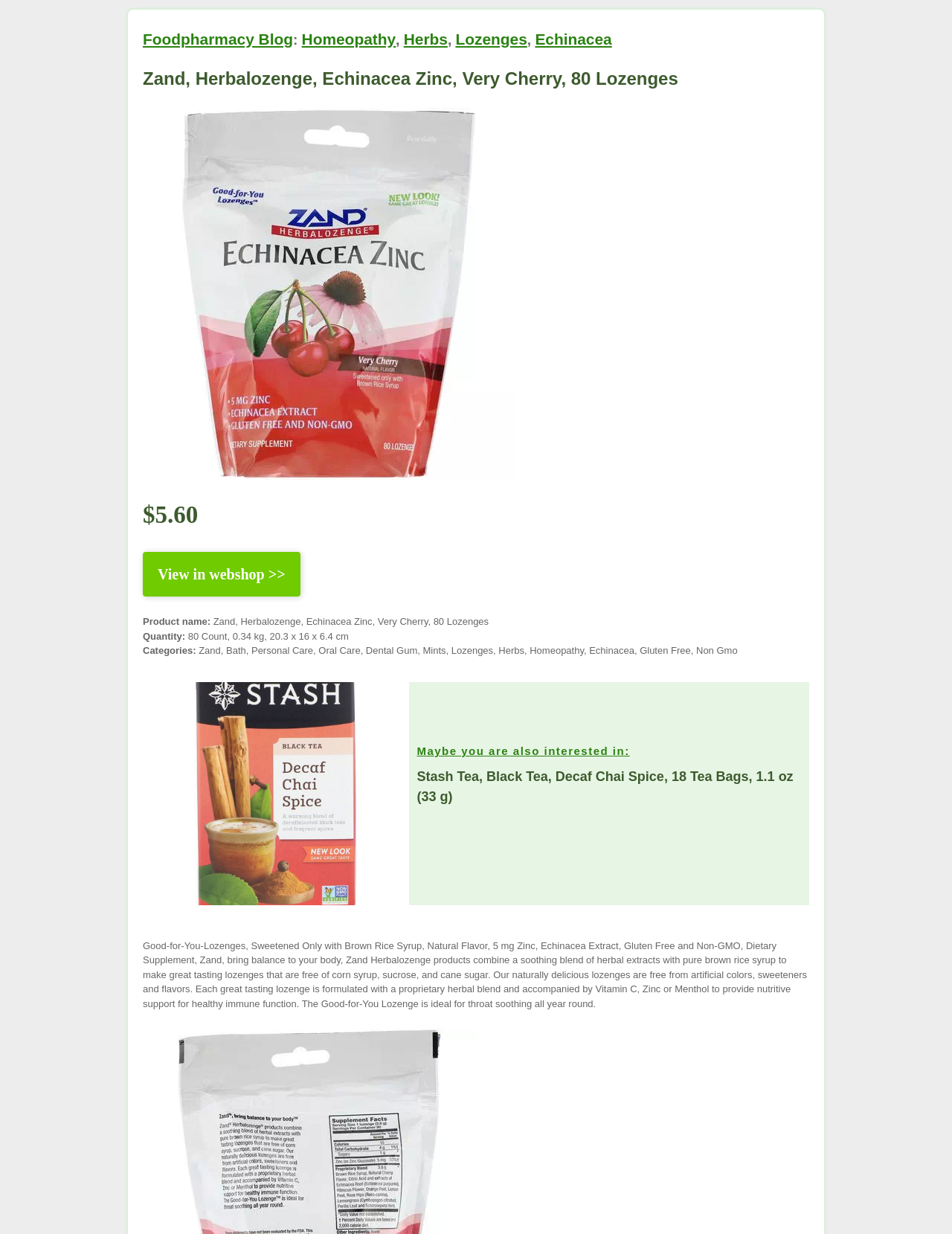Analyze the image and give a detailed response to the question:
What is the quantity of the product?

I found the quantity of the product by looking at the static text element with the text 'Quantity:' and then found the corresponding static text element with the text '80 Count, 0.34 kg, 20.3 x 16 x 6.4 cm'.